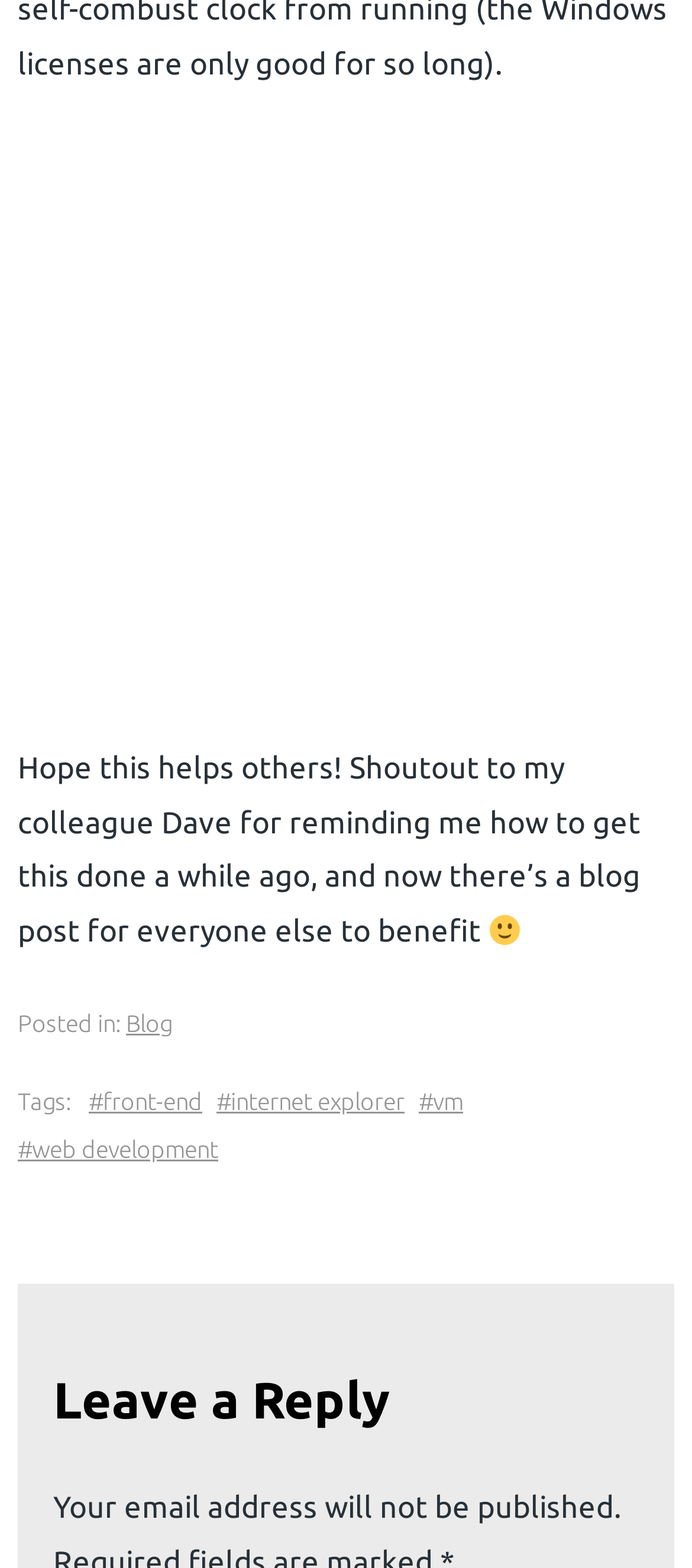Determine the bounding box coordinates in the format (top-left x, top-left y, bottom-right x, bottom-right y). Ensure all values are floating point numbers between 0 and 1. Identify the bounding box of the UI element described by: web development

[0.026, 0.72, 0.315, 0.747]